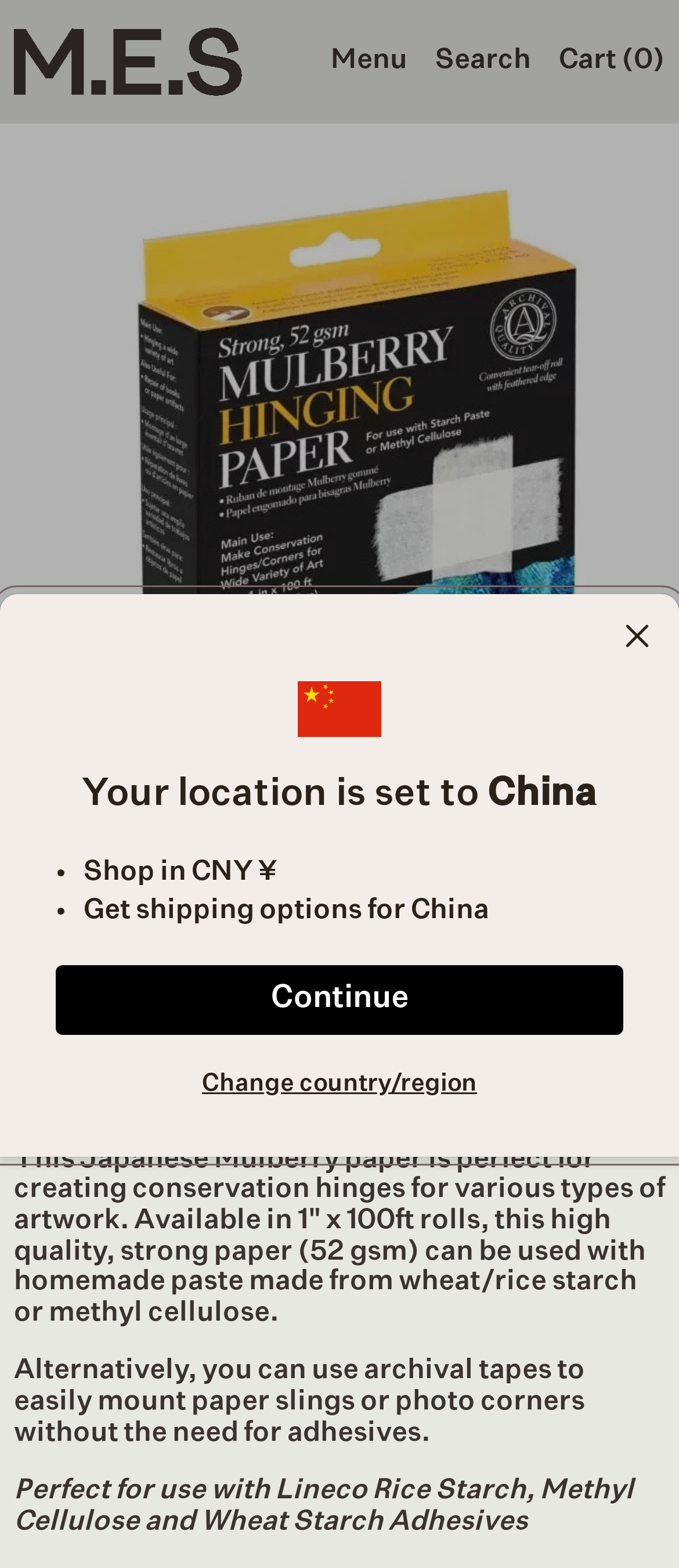Can you specify the bounding box coordinates for the region that should be clicked to fulfill this instruction: "View 'privacy settings'".

None